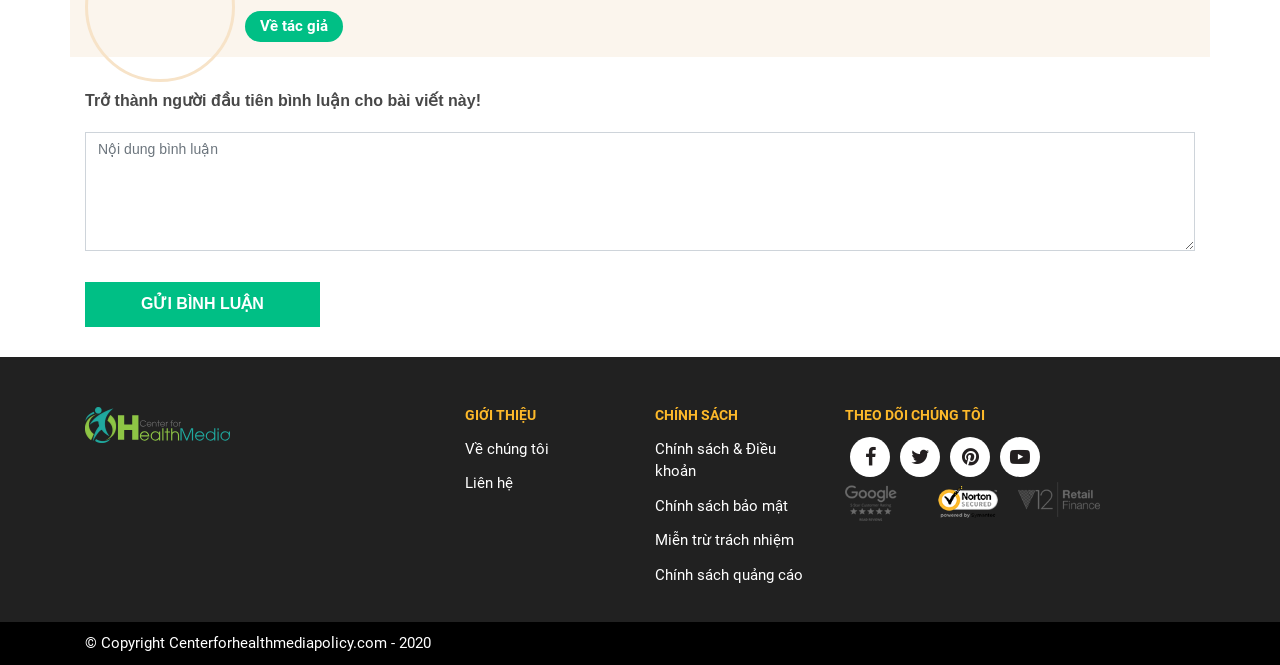Determine the bounding box coordinates of the region to click in order to accomplish the following instruction: "View our policies". Provide the coordinates as four float numbers between 0 and 1, specifically [left, top, right, bottom].

[0.512, 0.649, 0.637, 0.735]